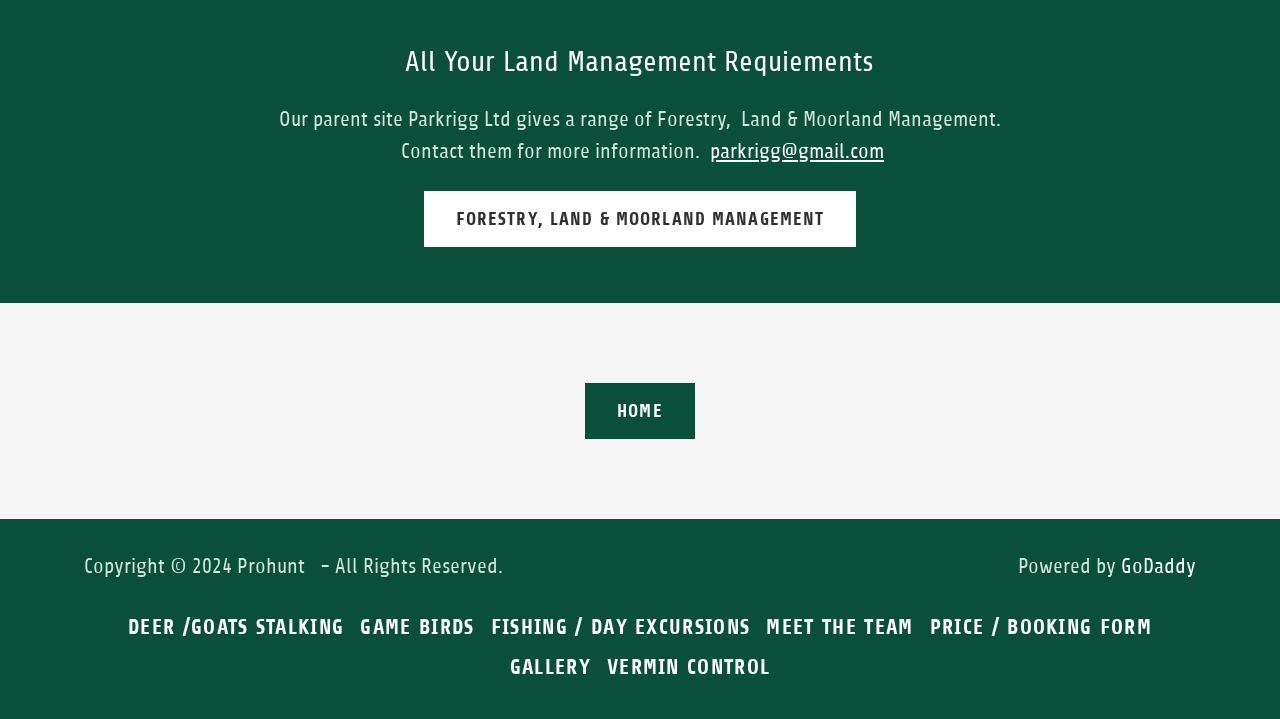Determine the bounding box coordinates of the clickable element necessary to fulfill the instruction: "Go to the HOME page". Provide the coordinates as four float numbers within the 0 to 1 range, i.e., [left, top, right, bottom].

[0.457, 0.533, 0.543, 0.611]